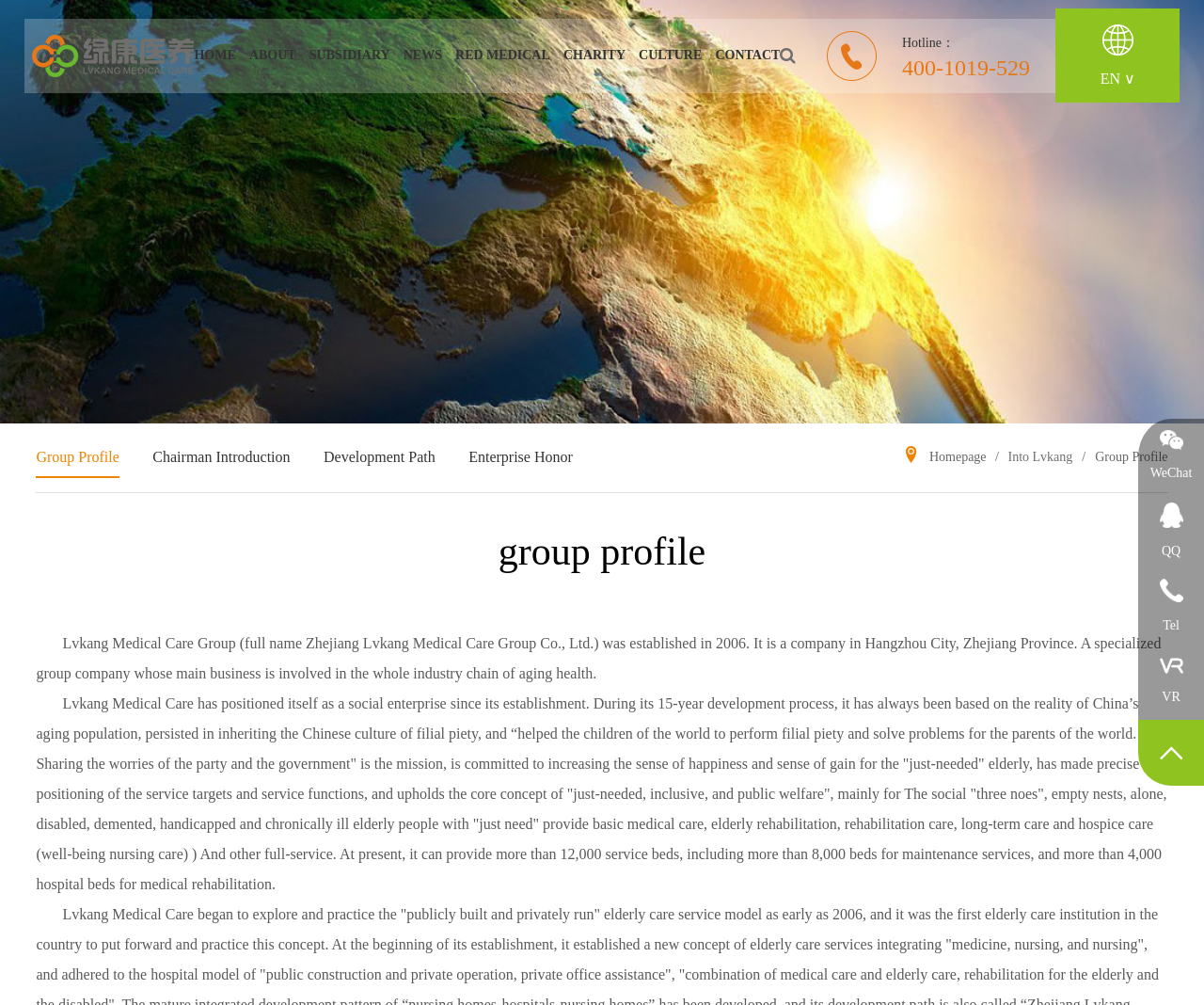Predict the bounding box of the UI element based on the description: "QQ +86 15888692777". The coordinates should be four float numbers between 0 and 1, formatted as [left, top, right, bottom].

[0.945, 0.492, 1.0, 0.566]